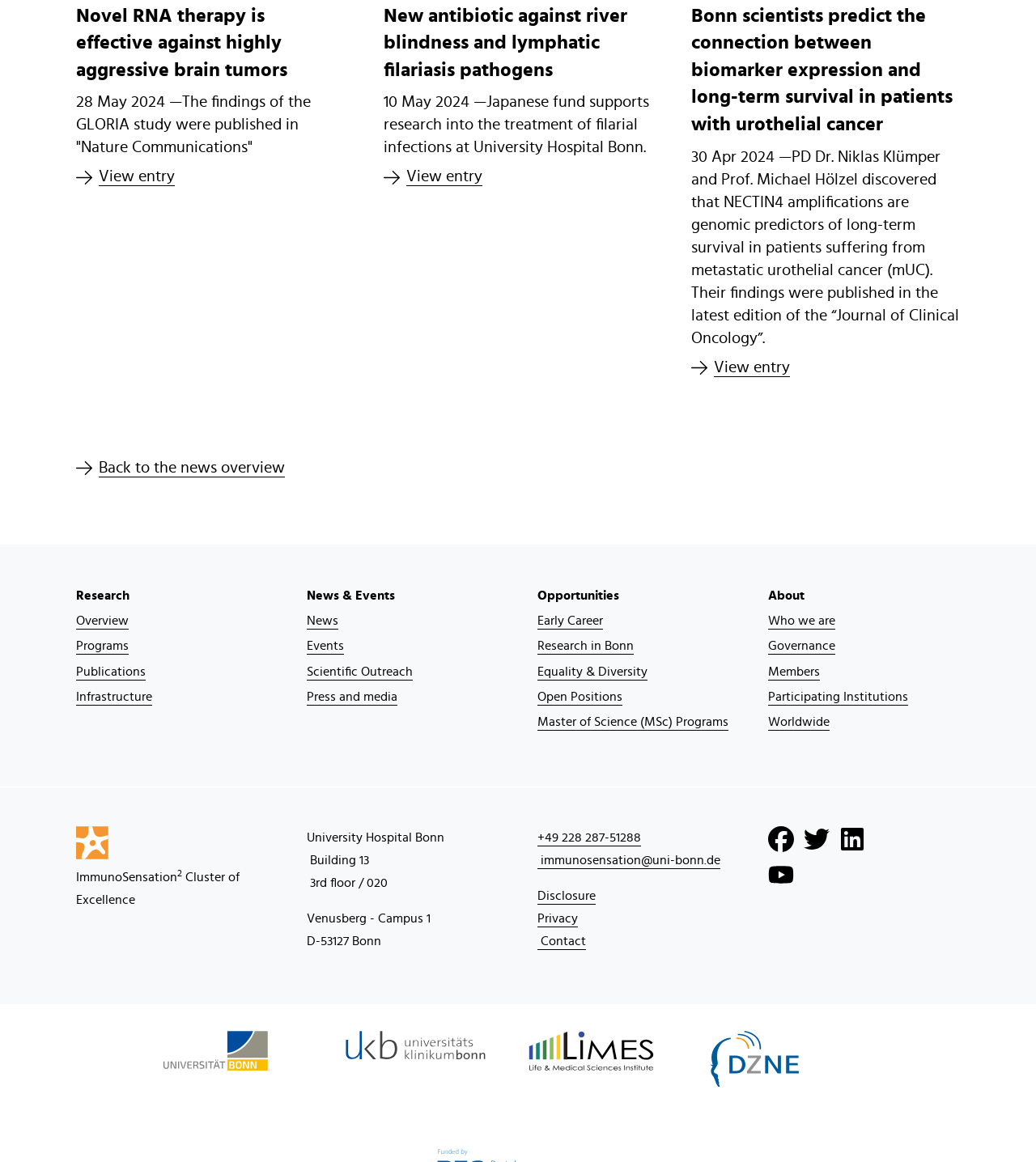What is the title of the first news entry?
Using the image, respond with a single word or phrase.

Novel RNA therapy